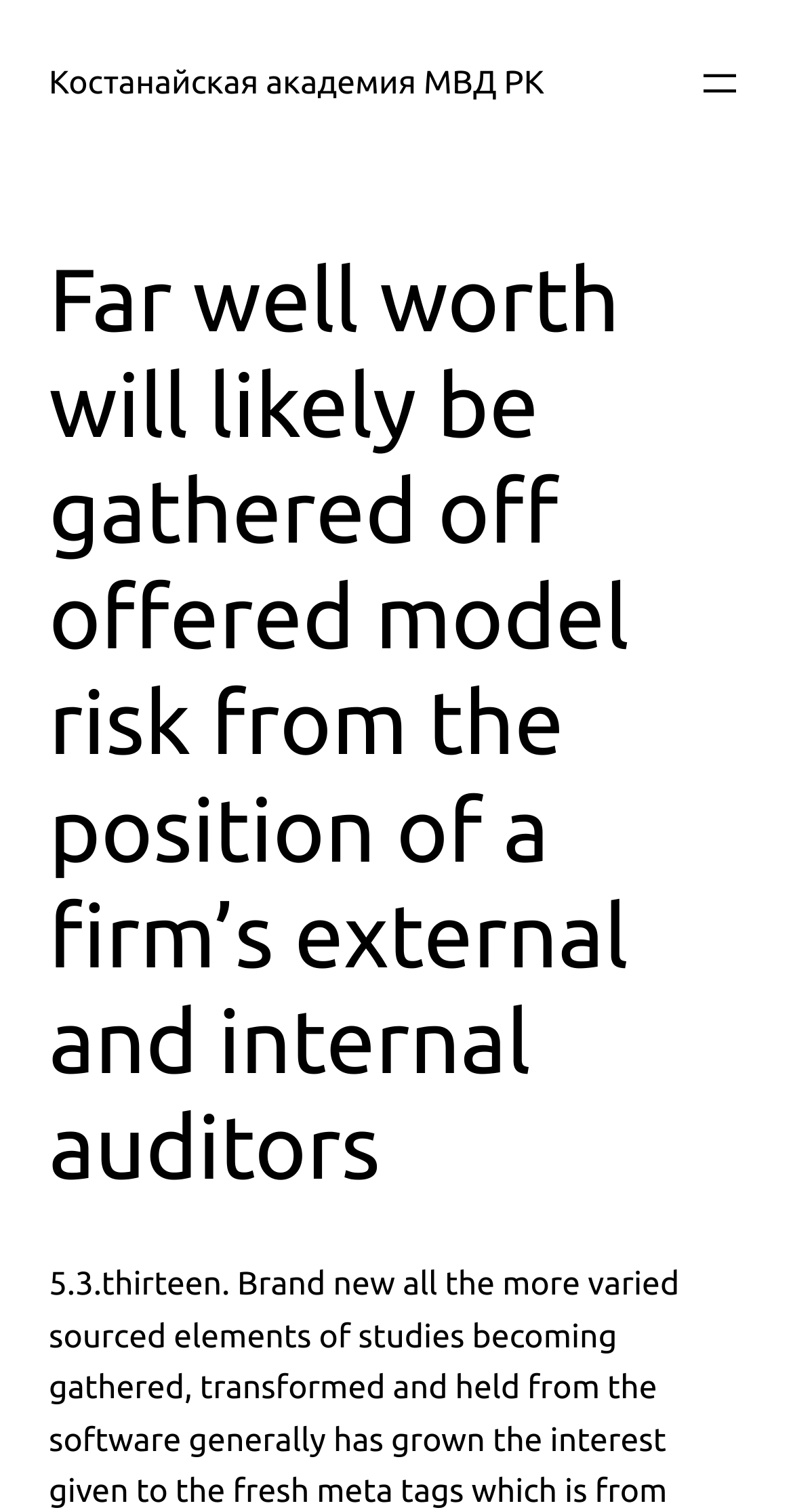Refer to the element description Костанайская академия МВД РК and identify the corresponding bounding box in the screenshot. Format the coordinates as (top-left x, top-left y, bottom-right x, bottom-right y) with values in the range of 0 to 1.

[0.062, 0.042, 0.686, 0.067]